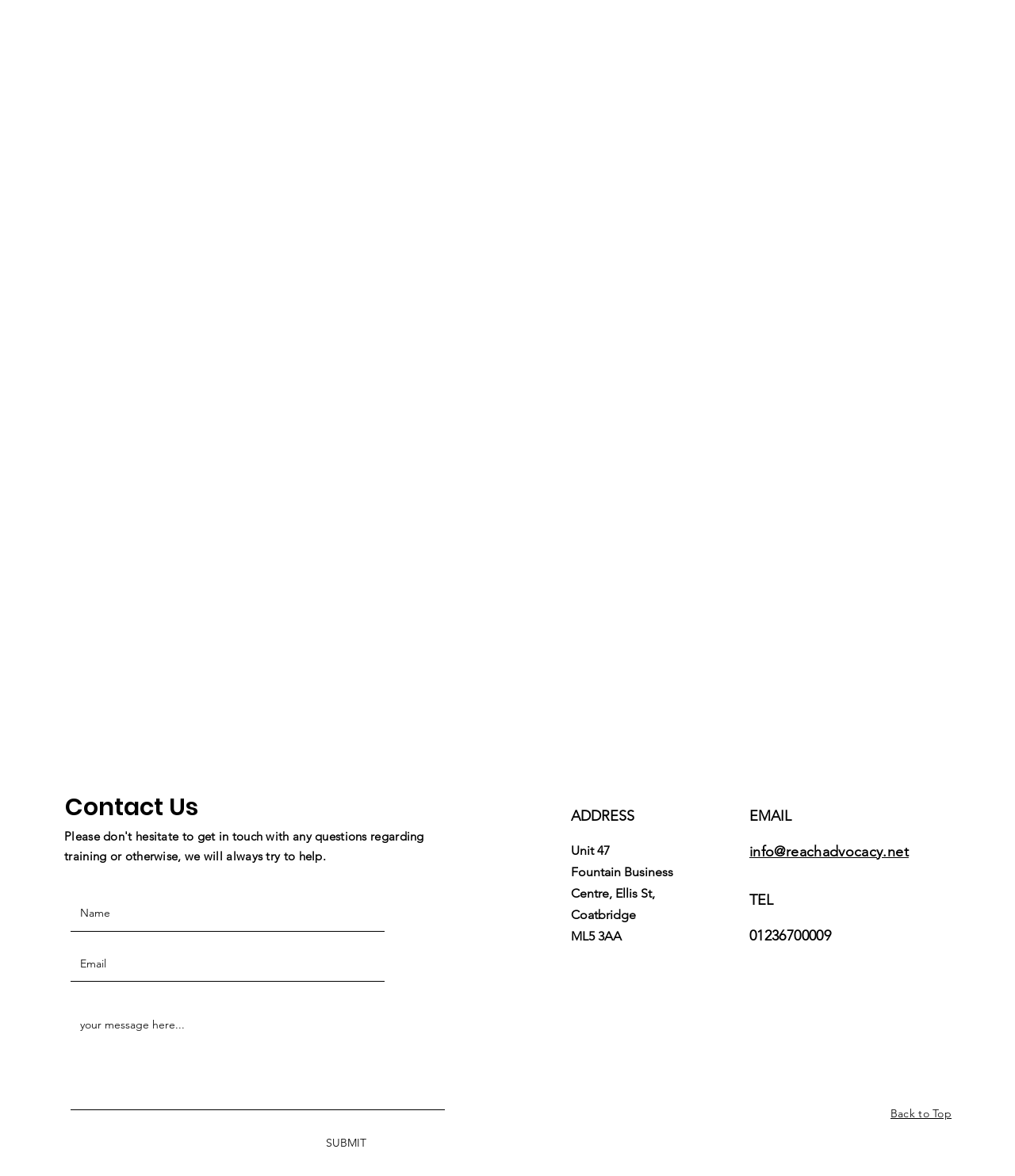What is the name of the report mentioned?
Please provide a single word or phrase based on the screenshot.

Christie Commission on the future delivery of public services